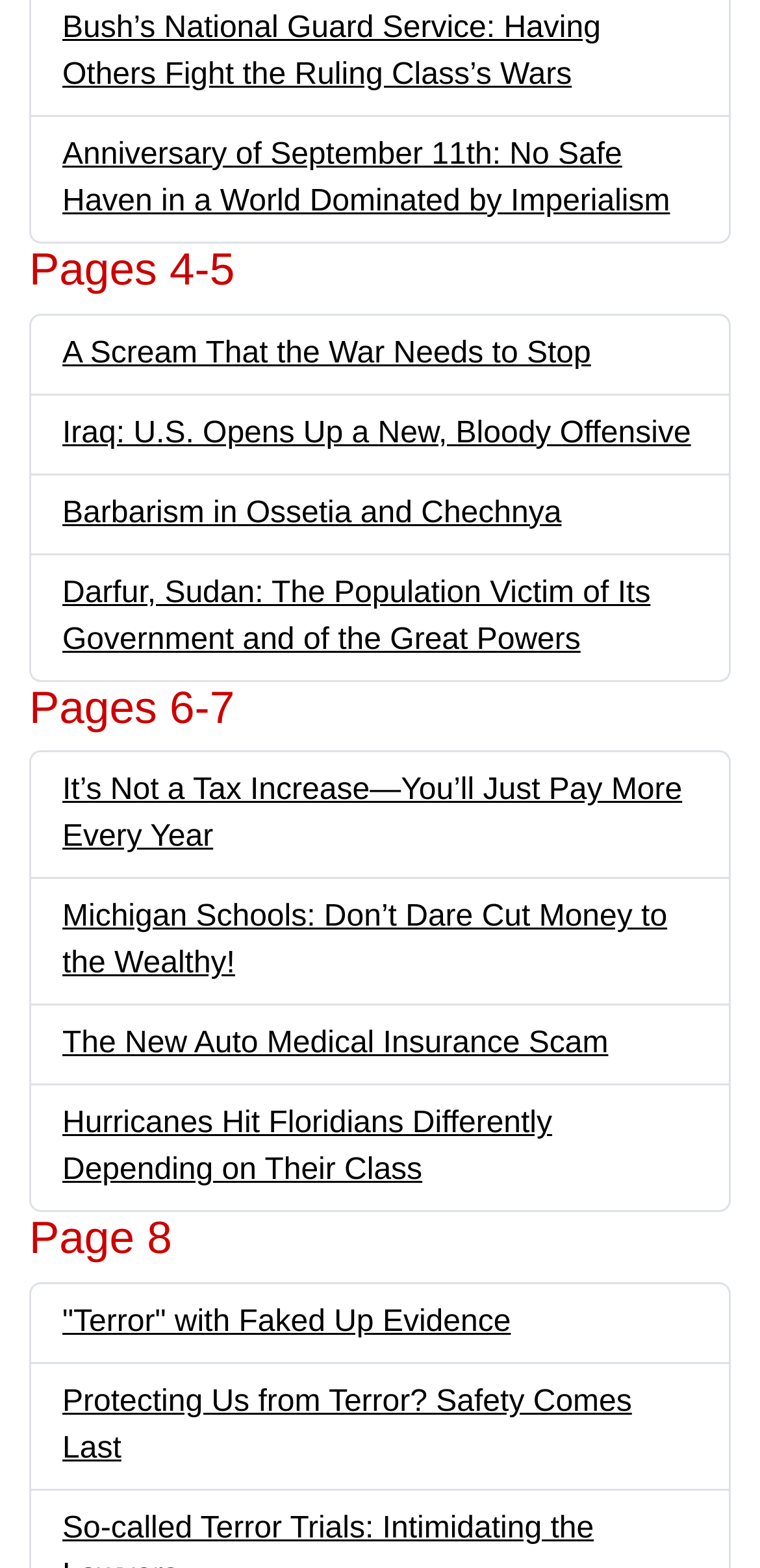How many links are present on the webpage?
From the screenshot, supply a one-word or short-phrase answer.

11